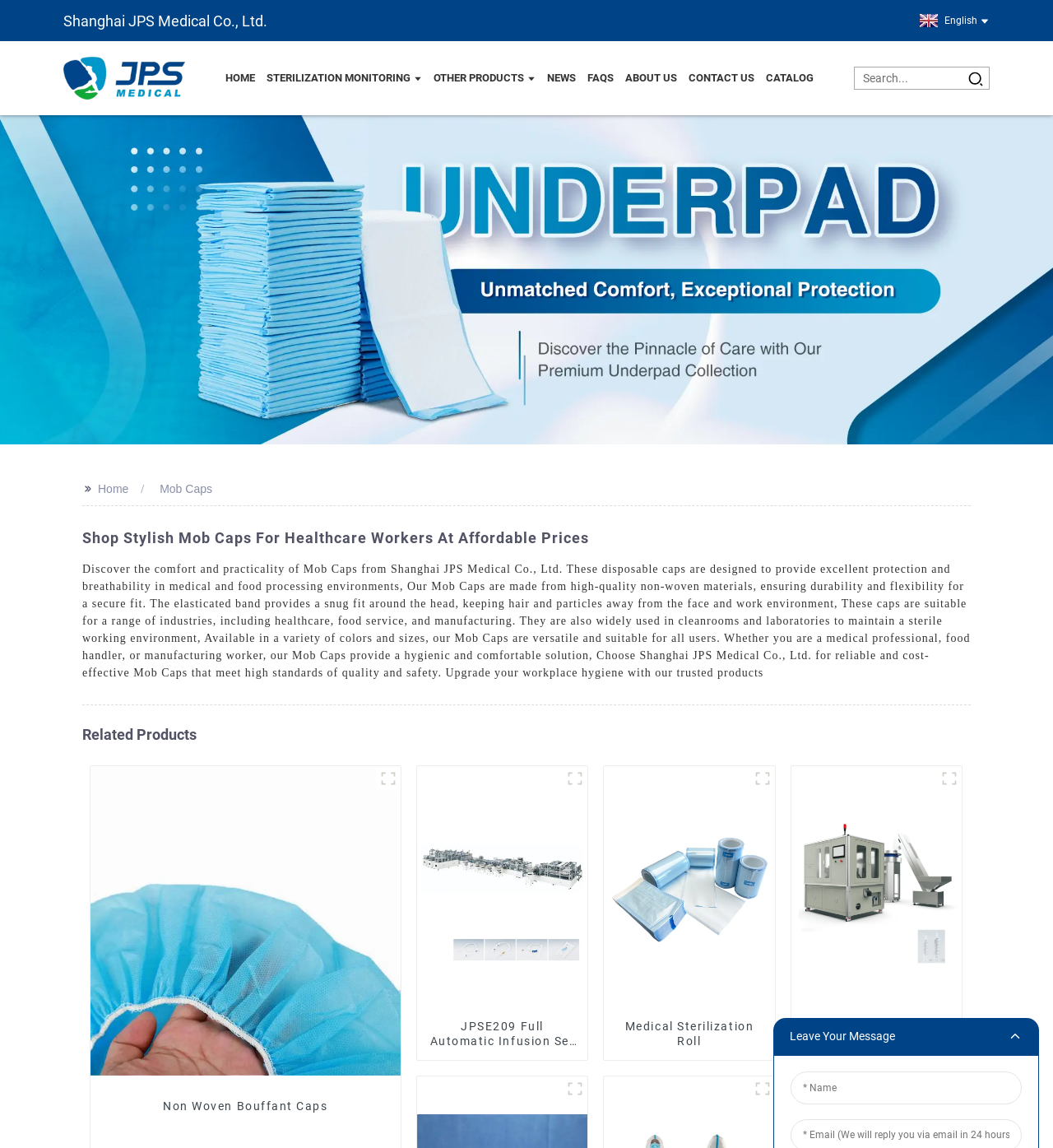Locate the bounding box coordinates of the UI element described by: "parent_node: Medical Sterilization Roll". Provide the coordinates as four float numbers between 0 and 1, formatted as [left, top, right, bottom].

[0.712, 0.667, 0.736, 0.689]